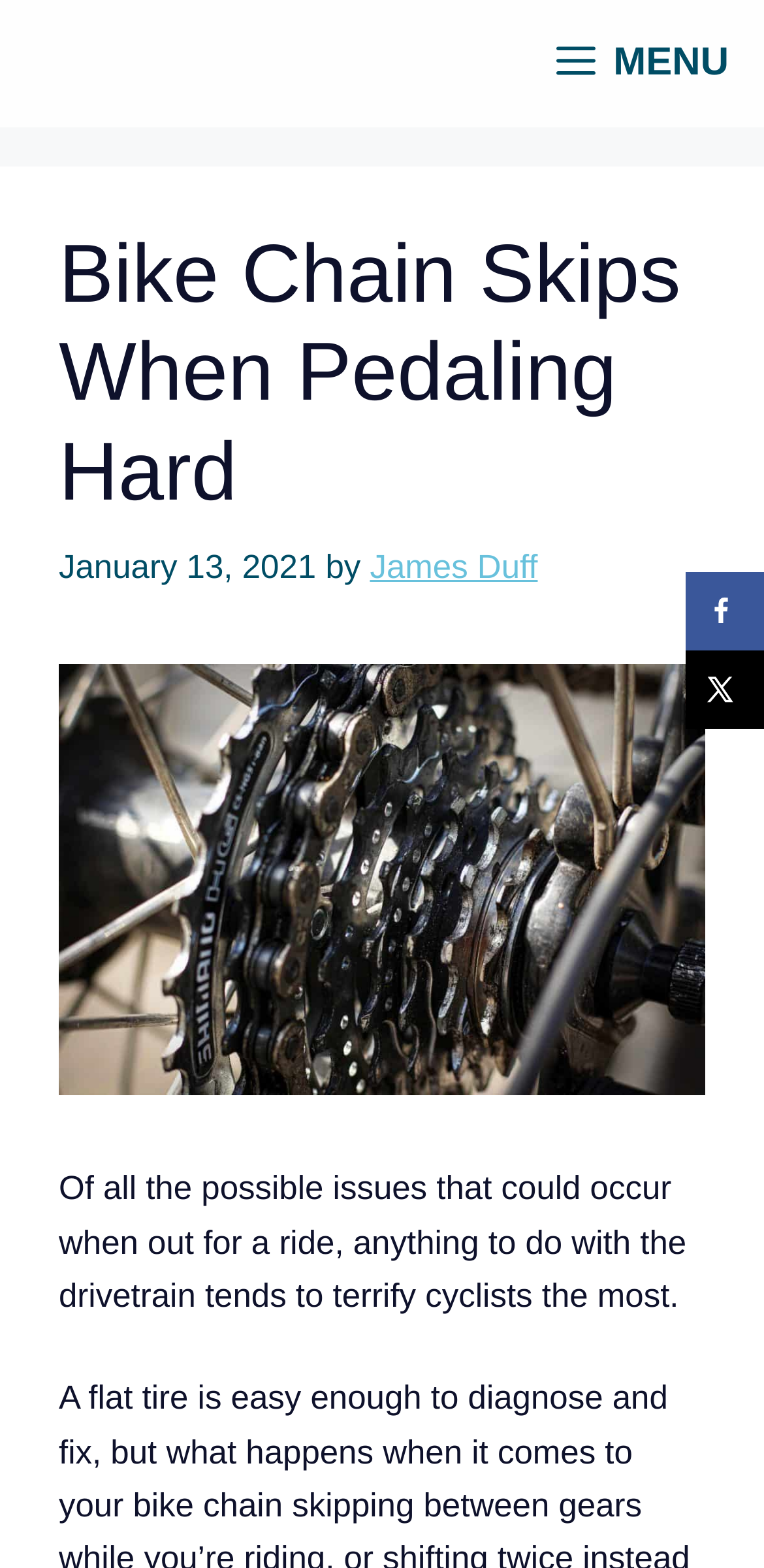What is the purpose of the button in the navigation section?
Please provide a single word or phrase in response based on the screenshot.

To open the menu